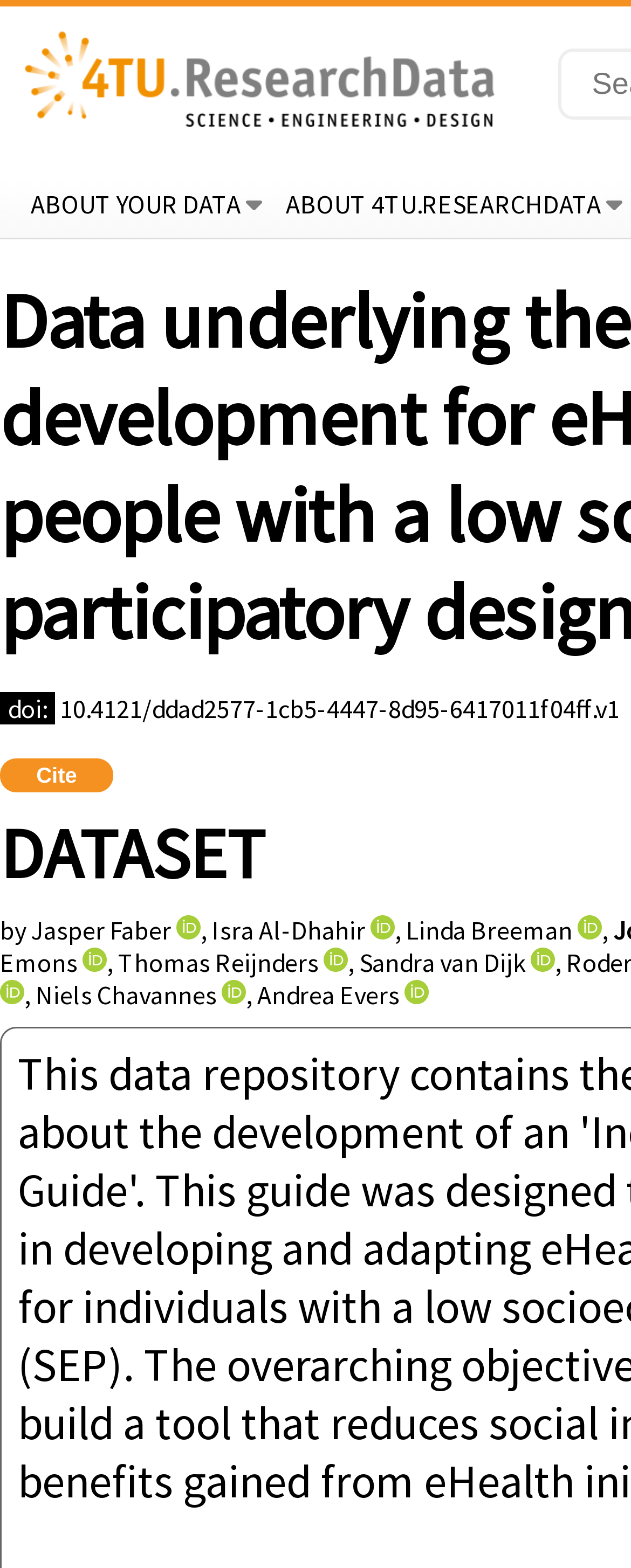Who are the authors of the dataset?
From the image, respond using a single word or phrase.

Jasper Faber, Isra Al-Dhahir, Linda Breeman, Thomas Reijnders, Sandra van Dijk, Niels Chavannes, Andrea Evers